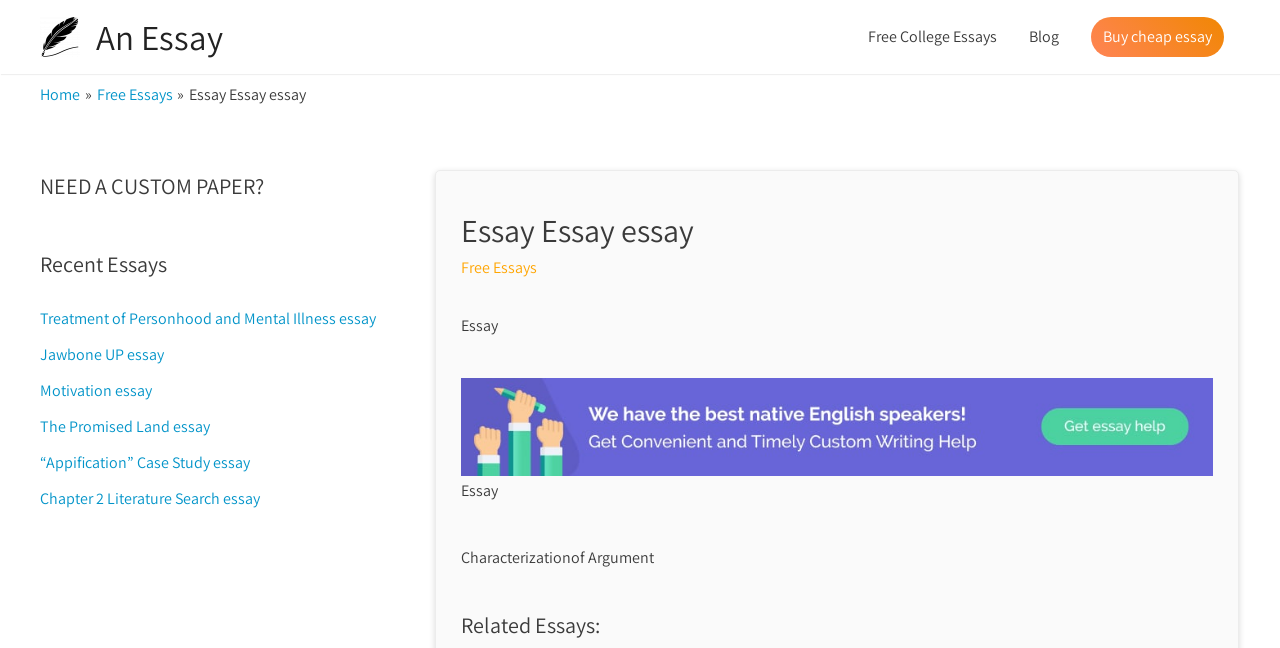Using the information shown in the image, answer the question with as much detail as possible: What is the topic of the recent essays listed?

The recent essays listed have different topics such as 'Treatment of Personhood and Mental Illness', 'Jawbone UP', 'Motivation', 'The Promised Land', and '“Appification” Case Study', which suggests that the website provides essays on various topics.